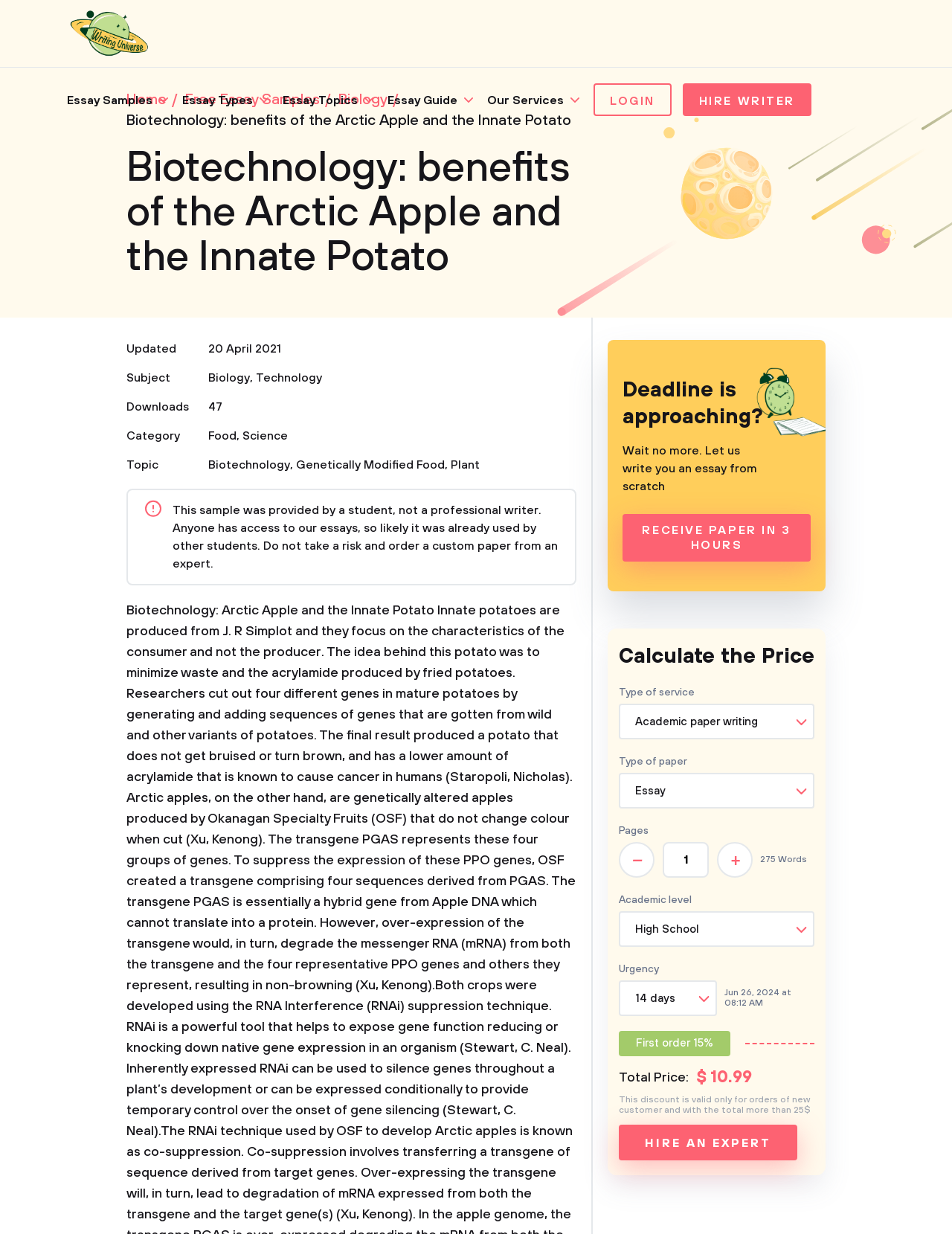What is the topic of the essay?
Provide an in-depth answer to the question, covering all aspects.

The topic of the essay can be determined by looking at the title of the essay, which is 'Biotechnology: benefits of the Arctic Apple and the Innate Potato'. This title suggests that the essay is about biotechnology, specifically the benefits of the Arctic Apple and the Innate Potato.